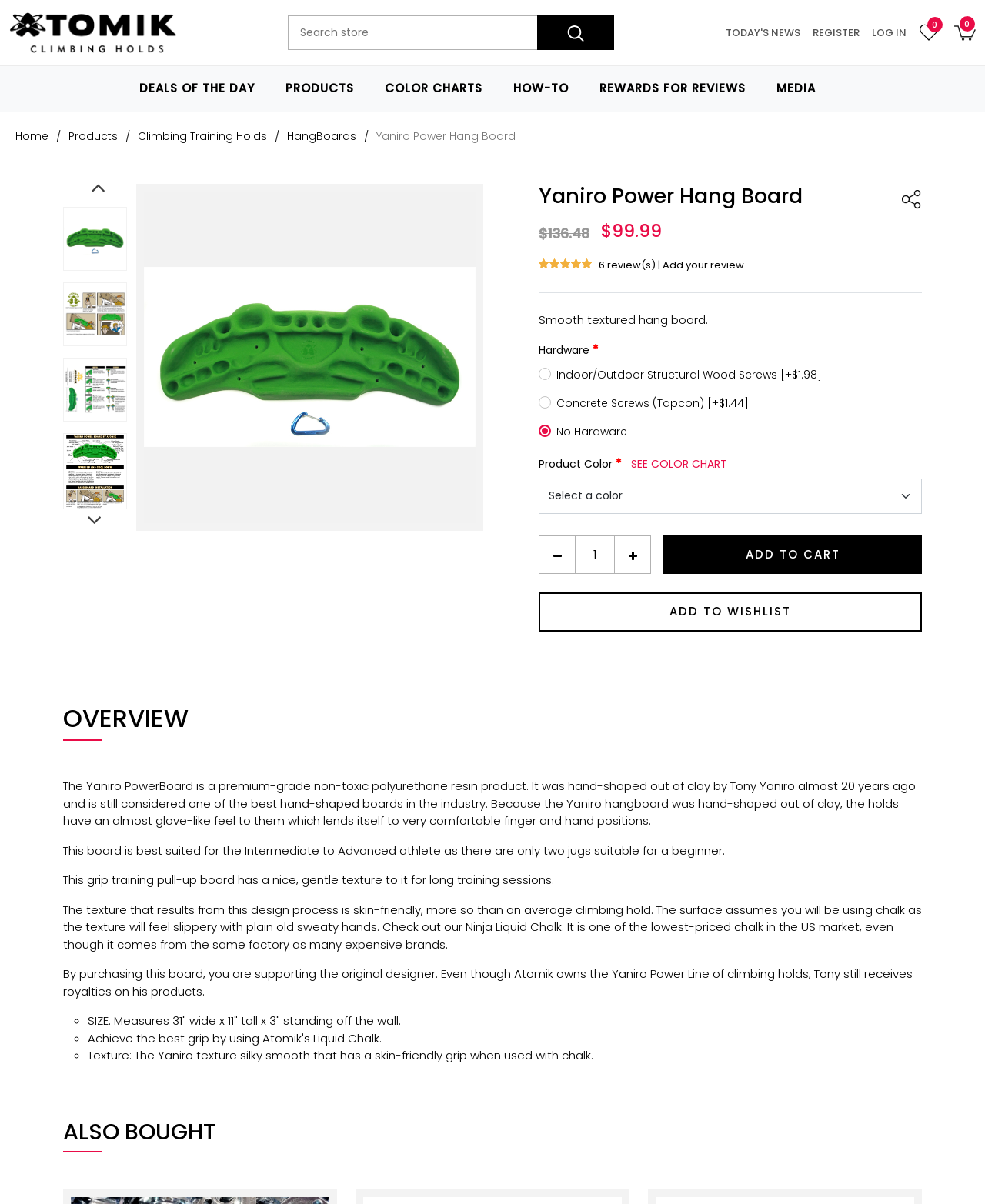Locate the bounding box coordinates of the clickable area to execute the instruction: "Add to cart". Provide the coordinates as four float numbers between 0 and 1, represented as [left, top, right, bottom].

[0.673, 0.445, 0.936, 0.477]